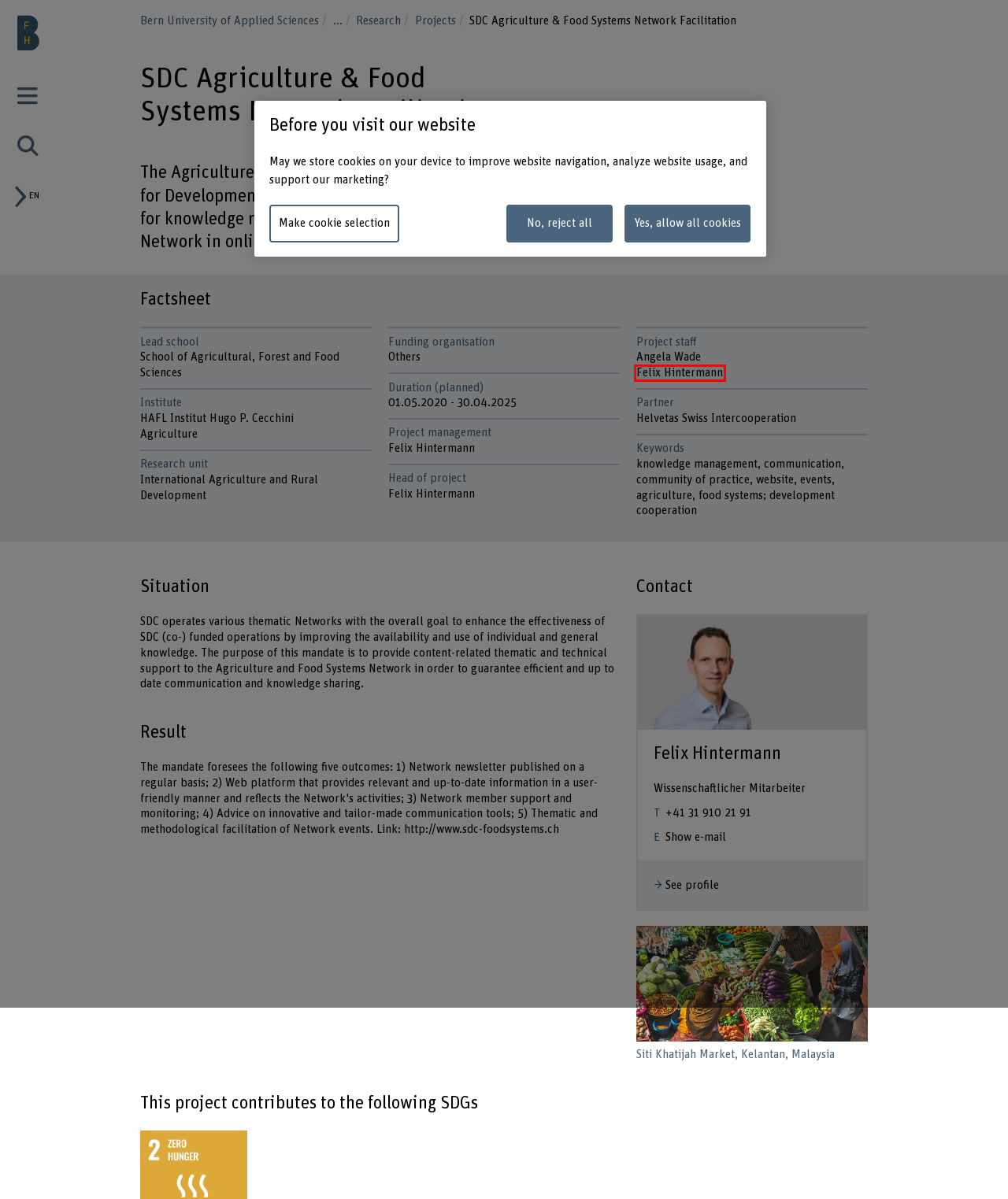Examine the screenshot of the webpage, which includes a red bounding box around an element. Choose the best matching webpage description for the page that will be displayed after clicking the element inside the red bounding box. Here are the candidates:
A. HAFL: Research | BFH
B. Agriculture & Food Systems
C. Angela Wade
D. HAFL: Research projects | BFH
E. Home - swissuniversities
F. Imprint
G. Felix Hintermann
H. Bern University of Applied Sciences | BFH

G